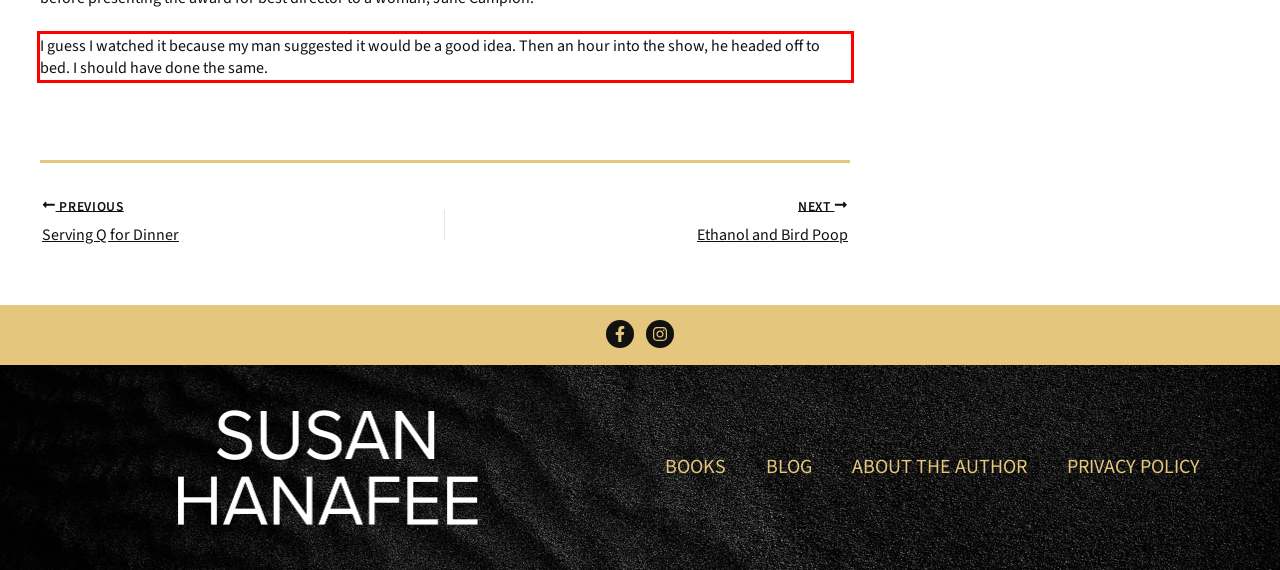There is a UI element on the webpage screenshot marked by a red bounding box. Extract and generate the text content from within this red box.

I guess I watched it because my man suggested it would be a good idea. Then an hour into the show, he headed off to bed. I should have done the same.